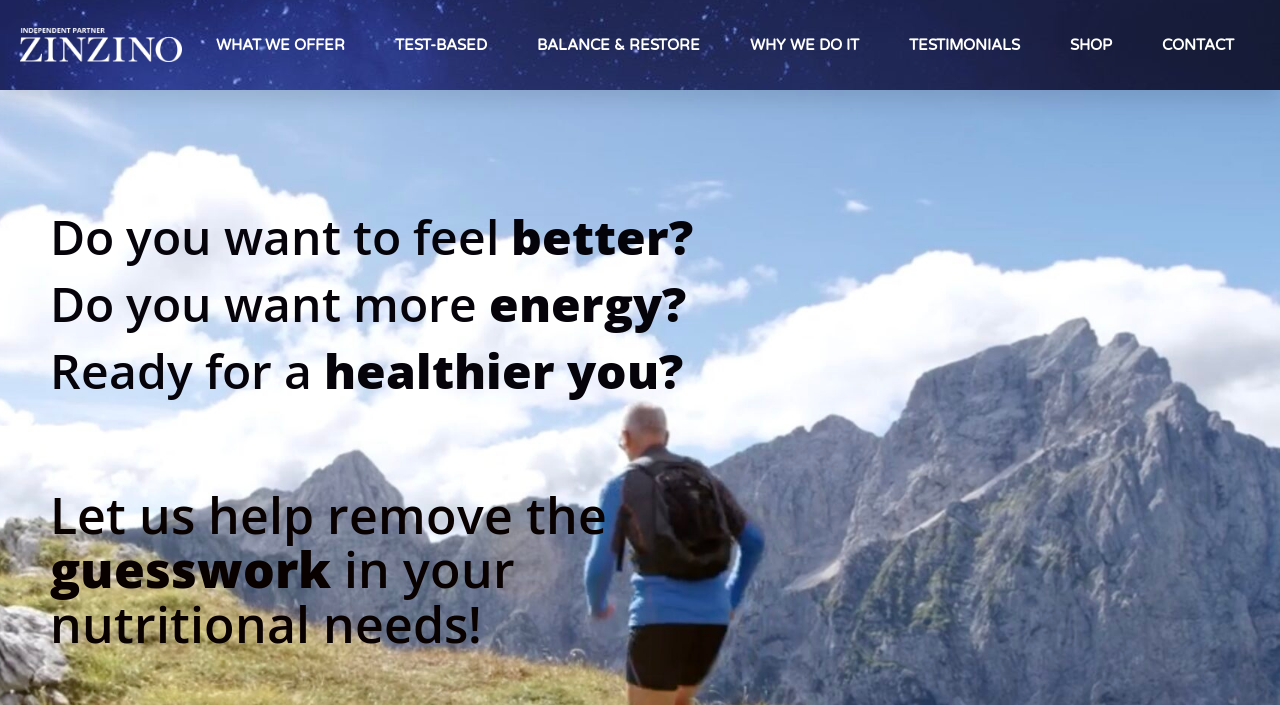What is the main topic of the webpage?
Using the image as a reference, answer with just one word or a short phrase.

Health and wellness